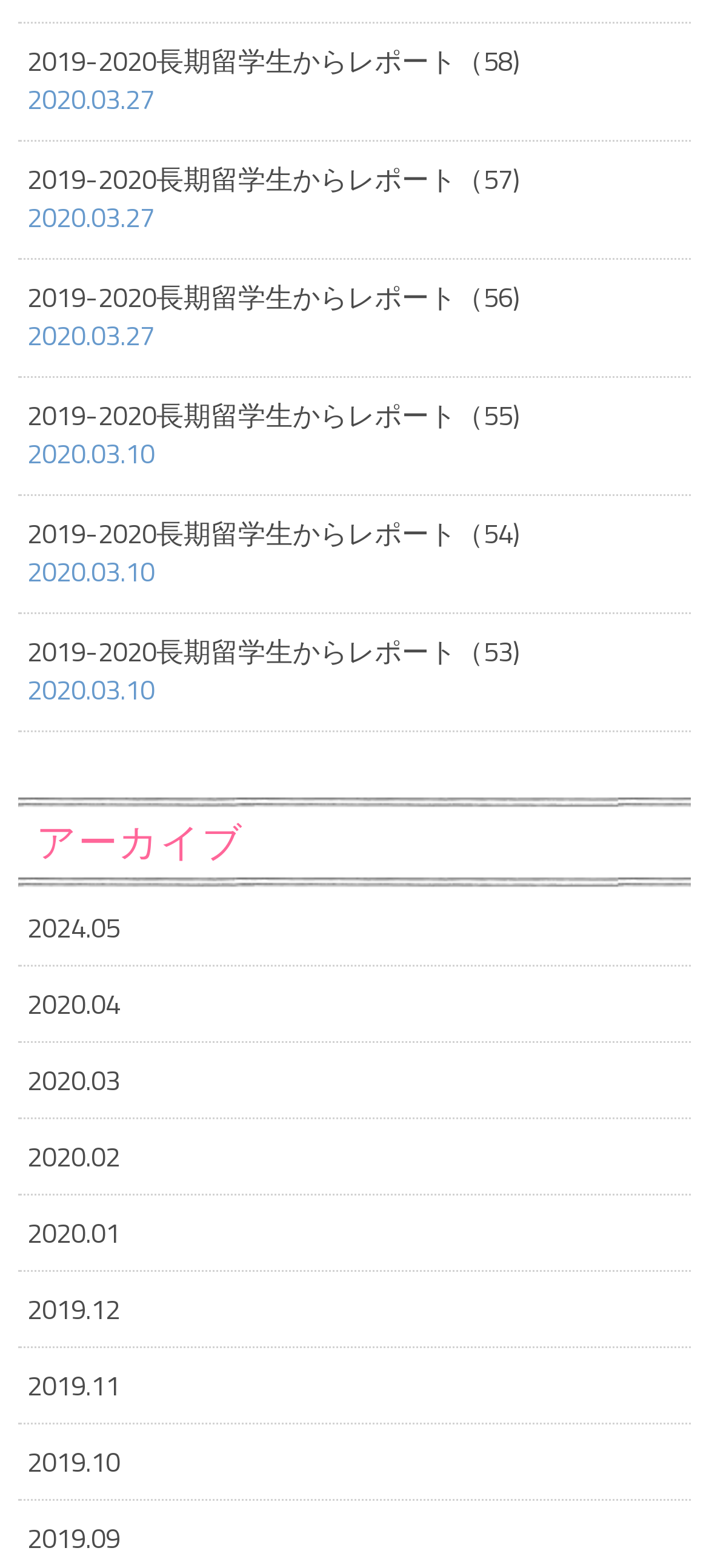How many reports are listed on the webpage?
Examine the image closely and answer the question with as much detail as possible.

There are 8 links listed on the webpage with titles '2019-2020長期留学生からレポート（58) 2020.03.27' to '2019-2020長期留学生からレポート（53) 2020.03.10', which suggests that there are 8 reports listed.